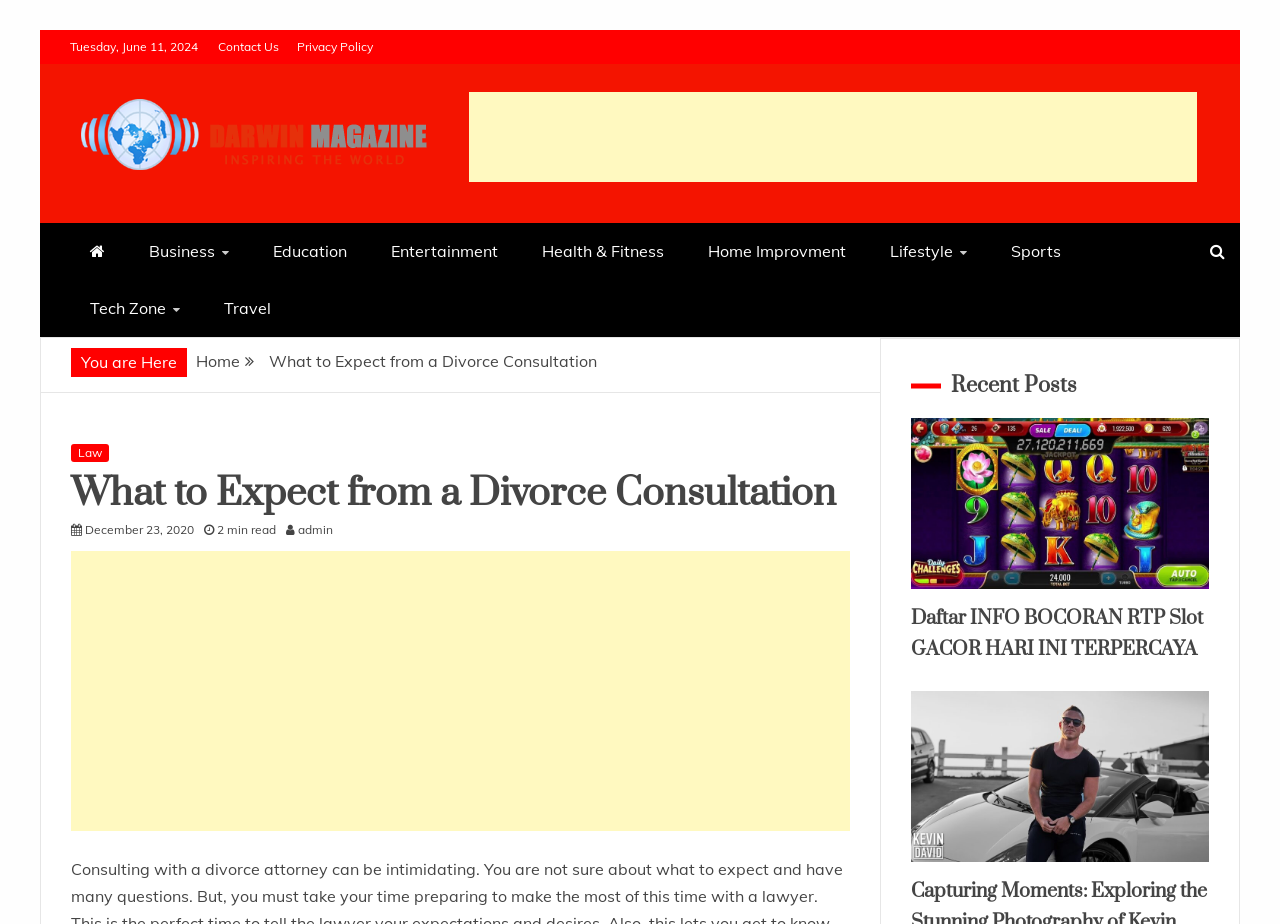How many minutes does it take to read the article?
Based on the visual information, provide a detailed and comprehensive answer.

I found the reading time of the article by looking at the static text element that says '2 min read' below the article title.